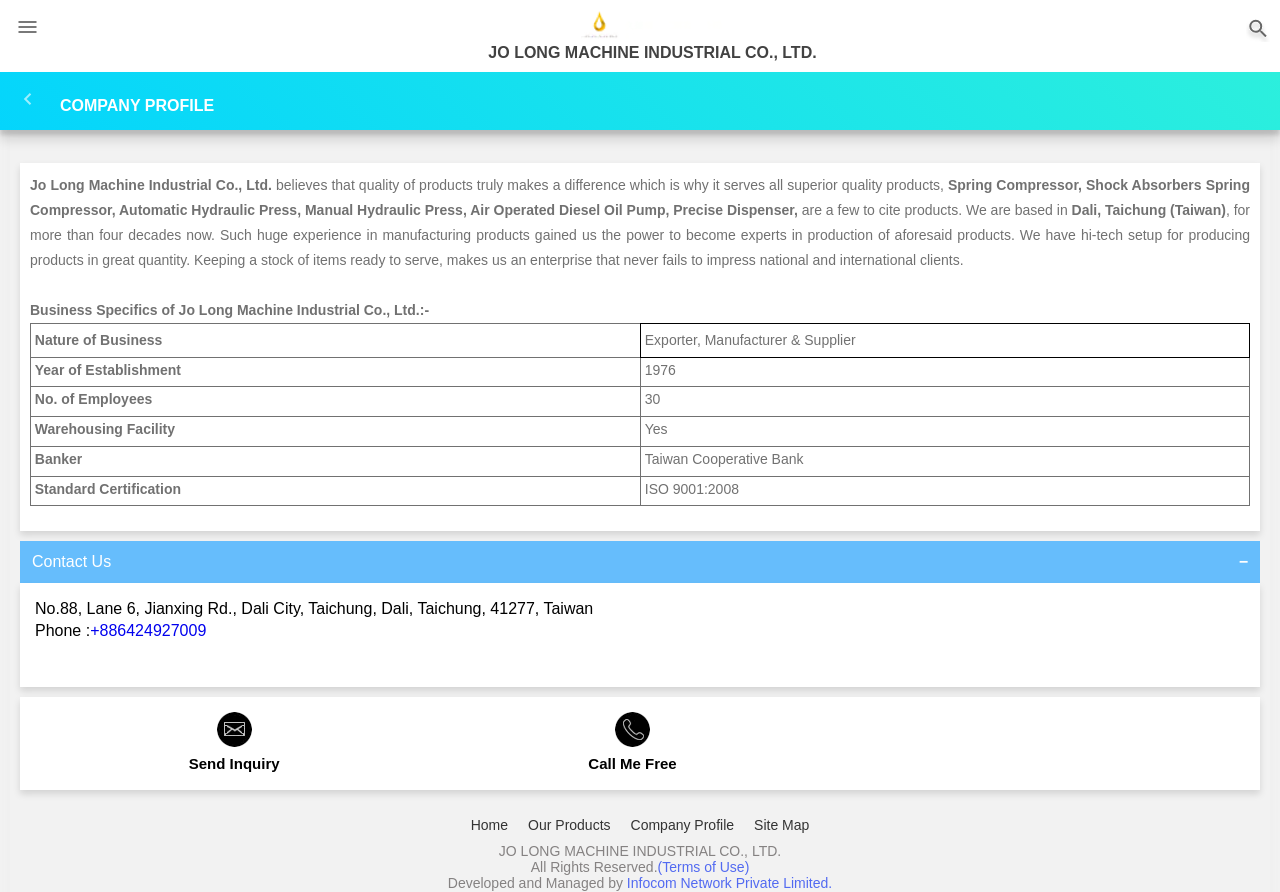Identify the coordinates of the bounding box for the element that must be clicked to accomplish the instruction: "Contact us".

[0.025, 0.62, 0.087, 0.639]